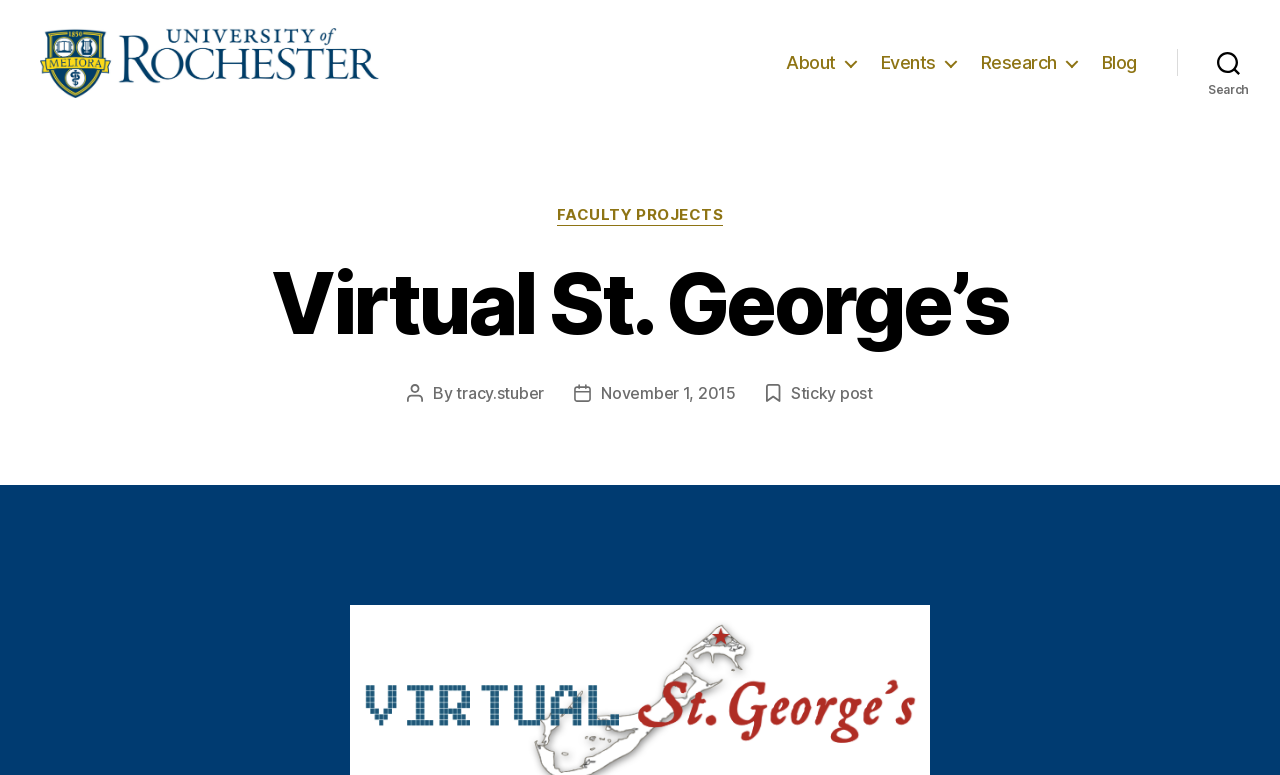Determine the coordinates of the bounding box for the clickable area needed to execute this instruction: "View the Events page".

[0.688, 0.08, 0.747, 0.108]